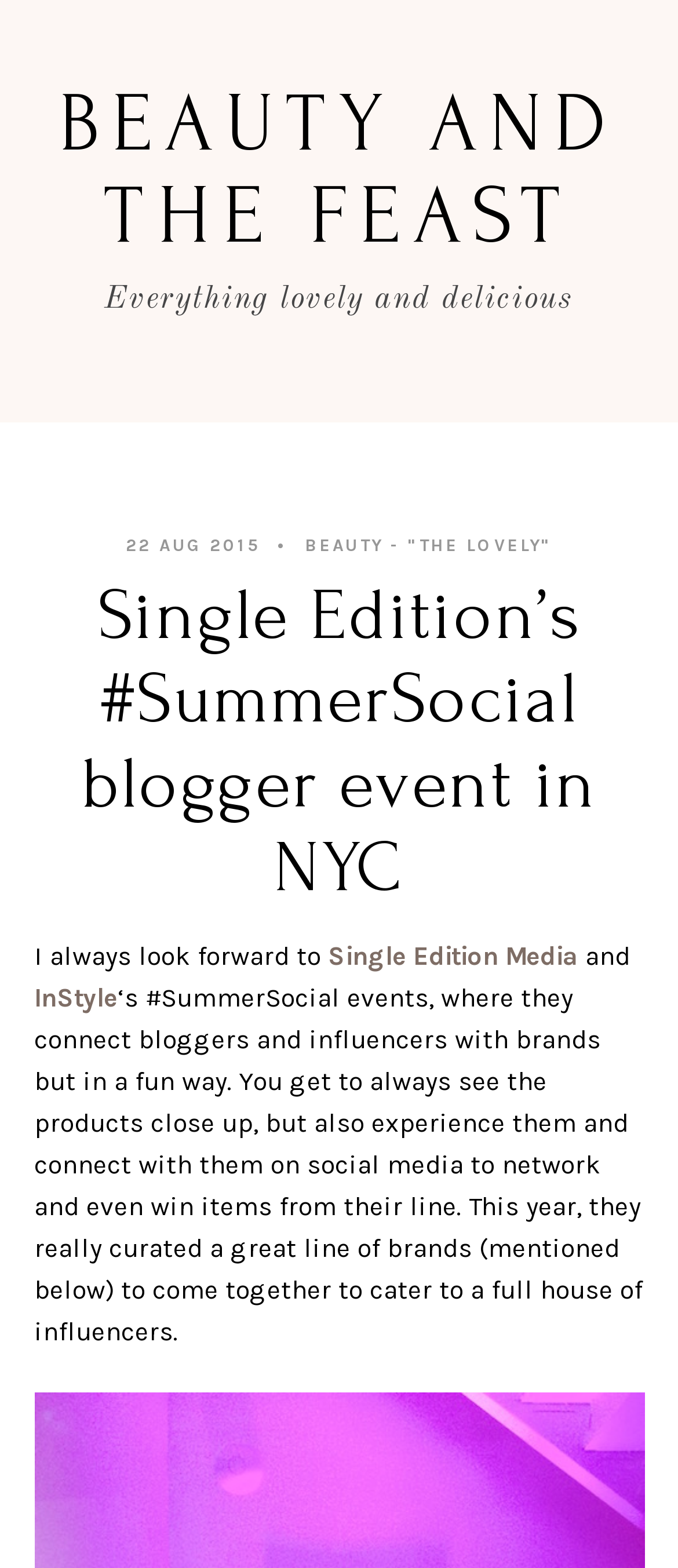What is the theme of the event?
Based on the visual content, answer with a single word or a brief phrase.

Beauty and the Feast